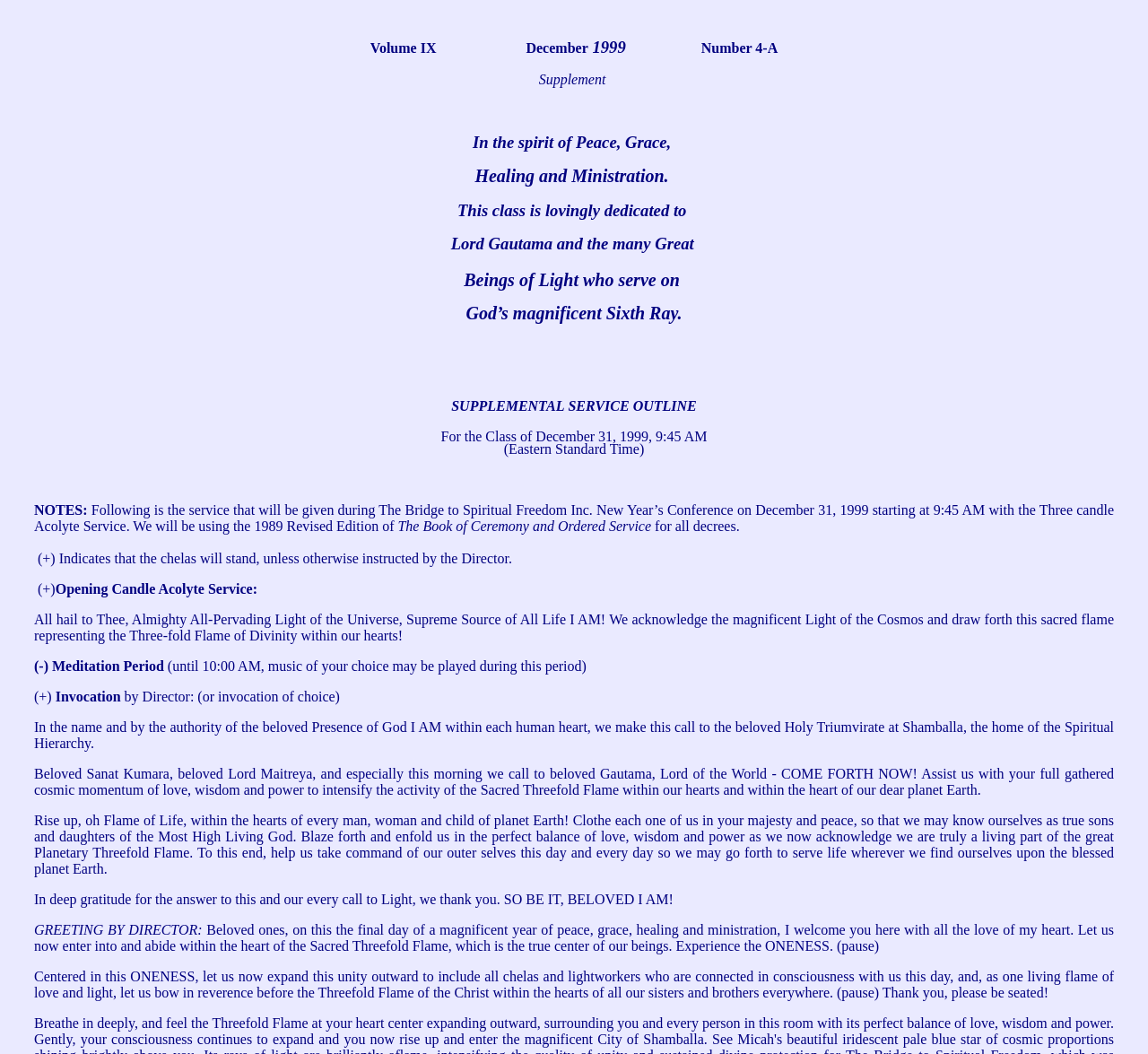What is the greeting given by the Director?
Provide a well-explained and detailed answer to the question.

The greeting given by the Director can be found in the text 'Beloved ones, on this the final day of a magnificent year of peace, grace, healing and ministration, I welcome you here with all the love of my heart.' which mentions the greeting given by the Director.